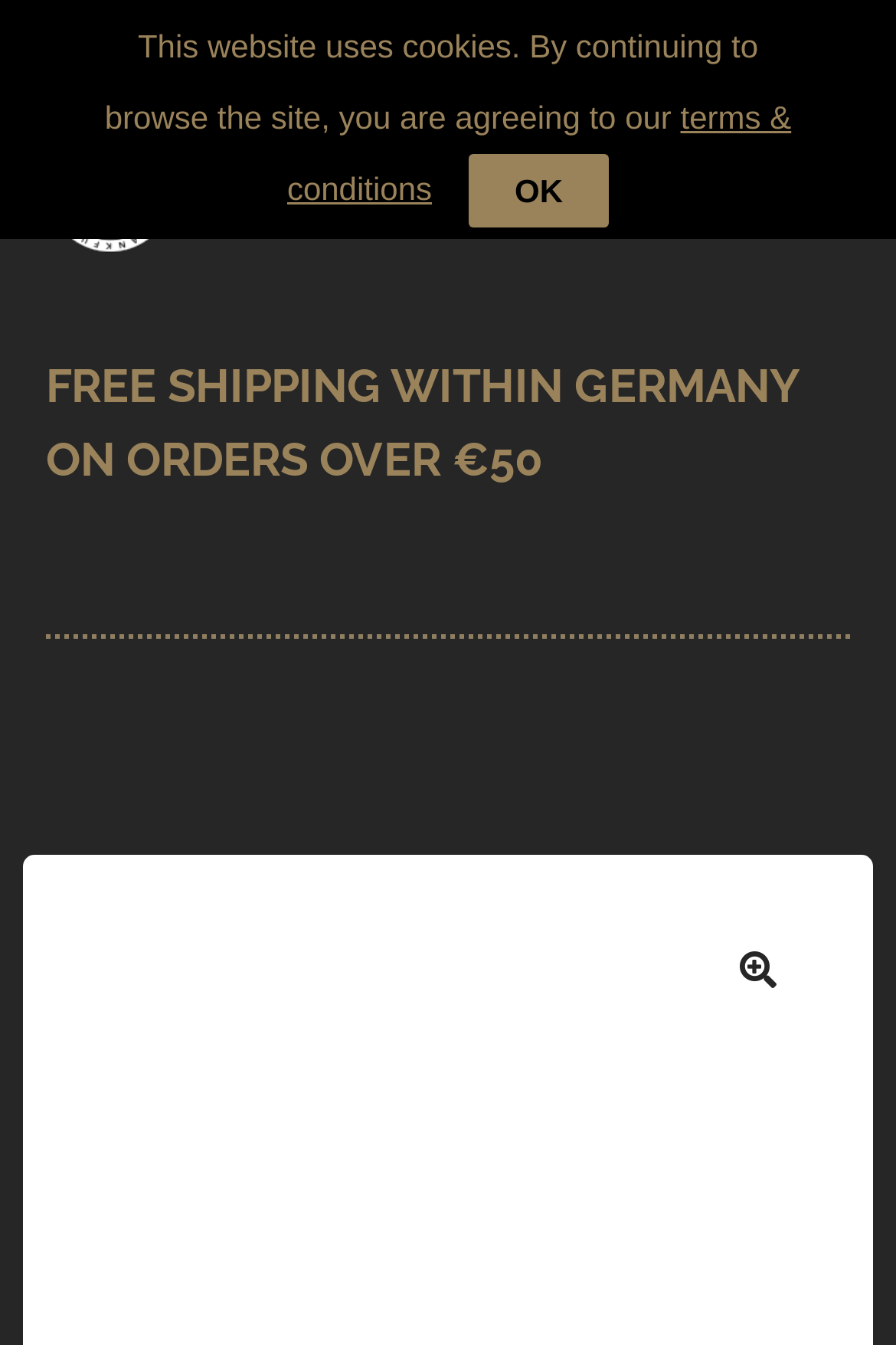Determine the bounding box for the UI element as described: "terms & conditions". The coordinates should be represented as four float numbers between 0 and 1, formatted as [left, top, right, bottom].

[0.32, 0.073, 0.883, 0.154]